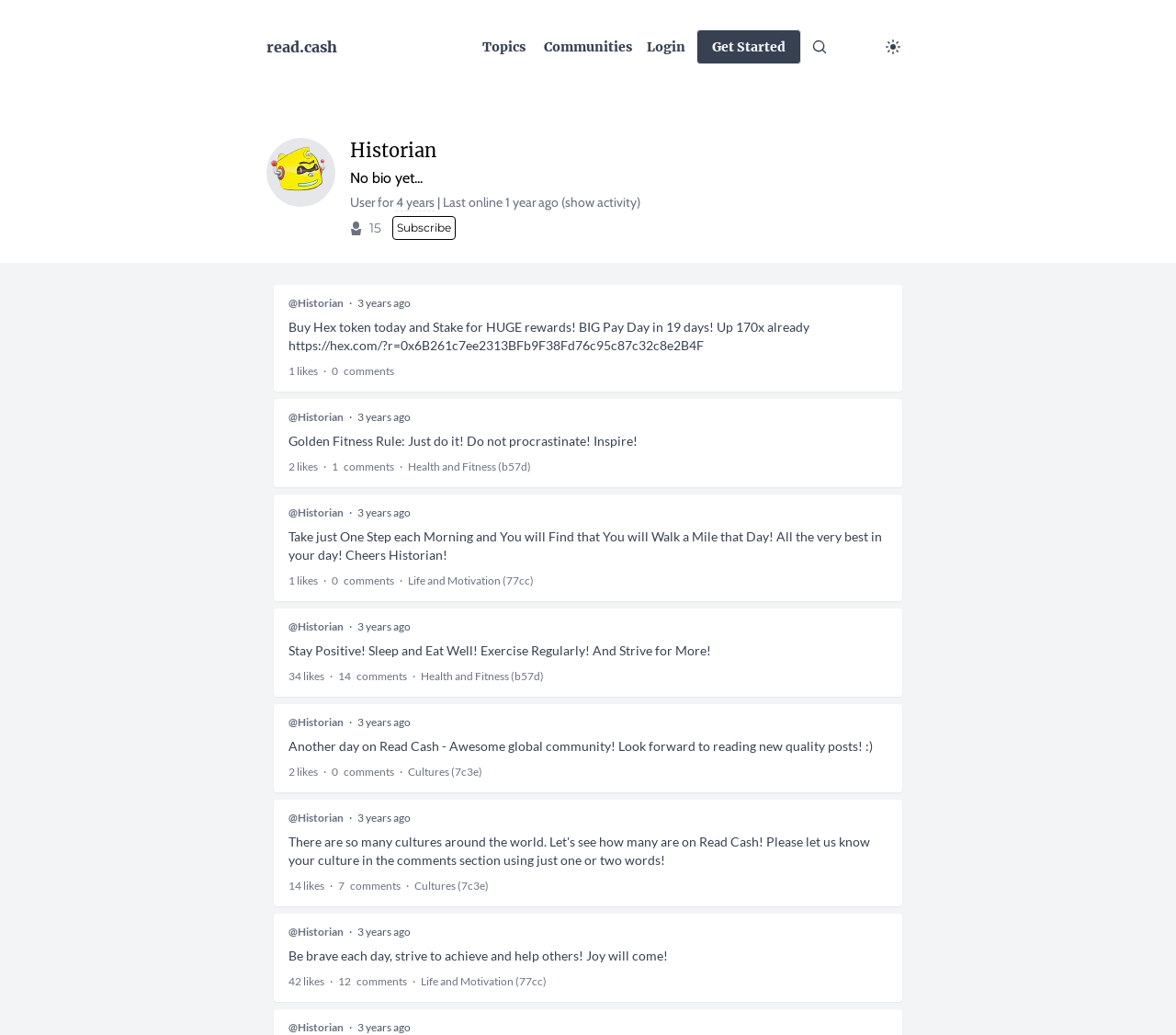How many likes does the post with 12 comments have?
Please respond to the question with a detailed and thorough explanation.

The number of likes on the post with 12 comments can be found in the static text element with the text '42 likes' which is associated with the post that has 12 comments.